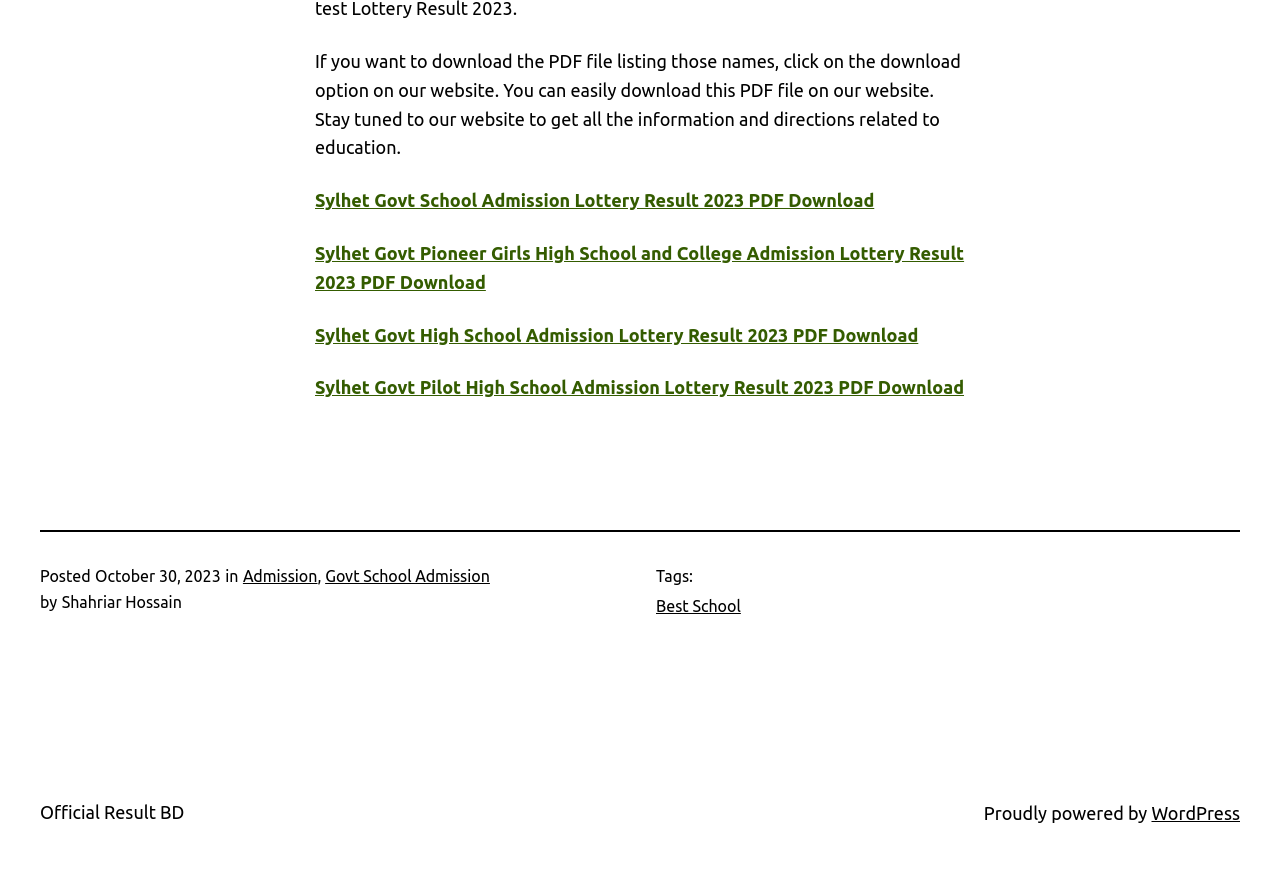Please find the bounding box coordinates of the element that must be clicked to perform the given instruction: "download Sylhet Govt School Admission Lottery Result 2023 PDF". The coordinates should be four float numbers from 0 to 1, i.e., [left, top, right, bottom].

[0.246, 0.218, 0.683, 0.241]